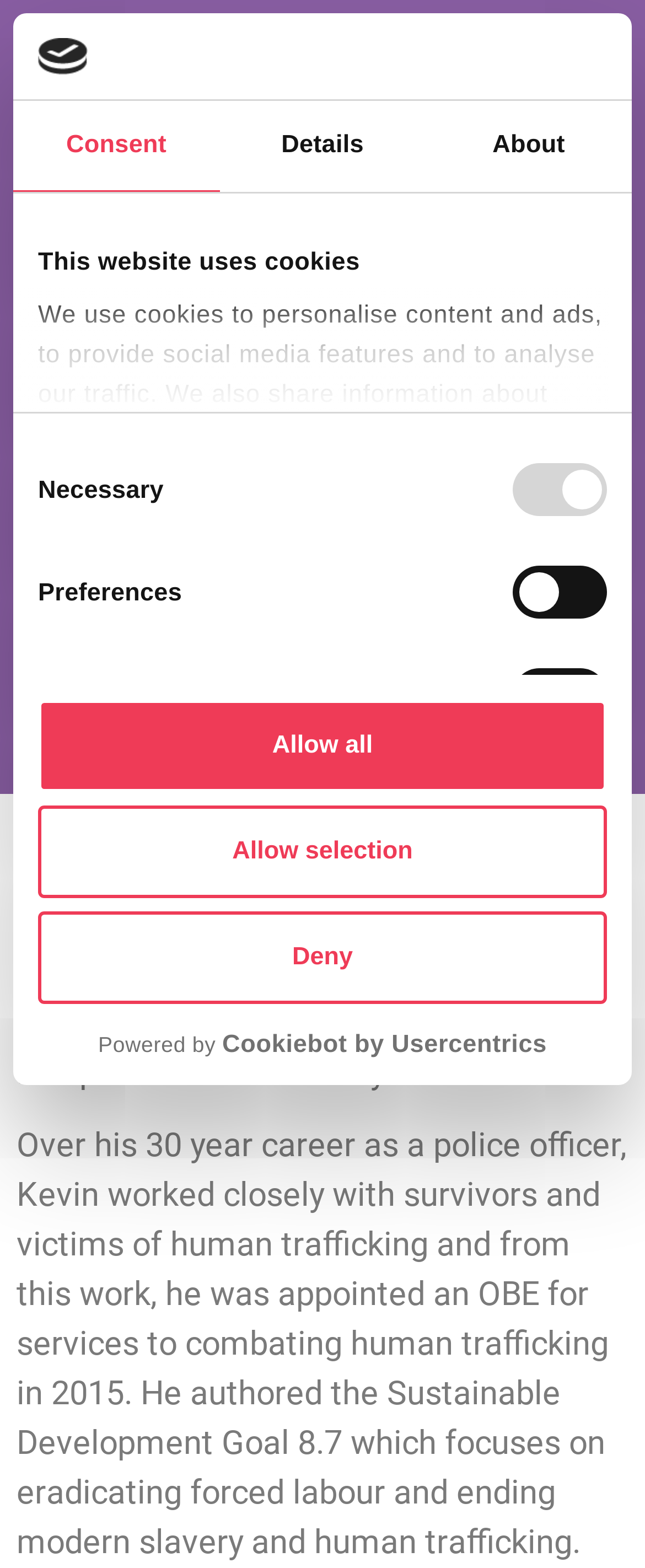Give a one-word or short phrase answer to this question: 
What is the focus of Sustainable Development Goal 8.7?

Eradicating forced labour and ending modern slavery and human trafficking